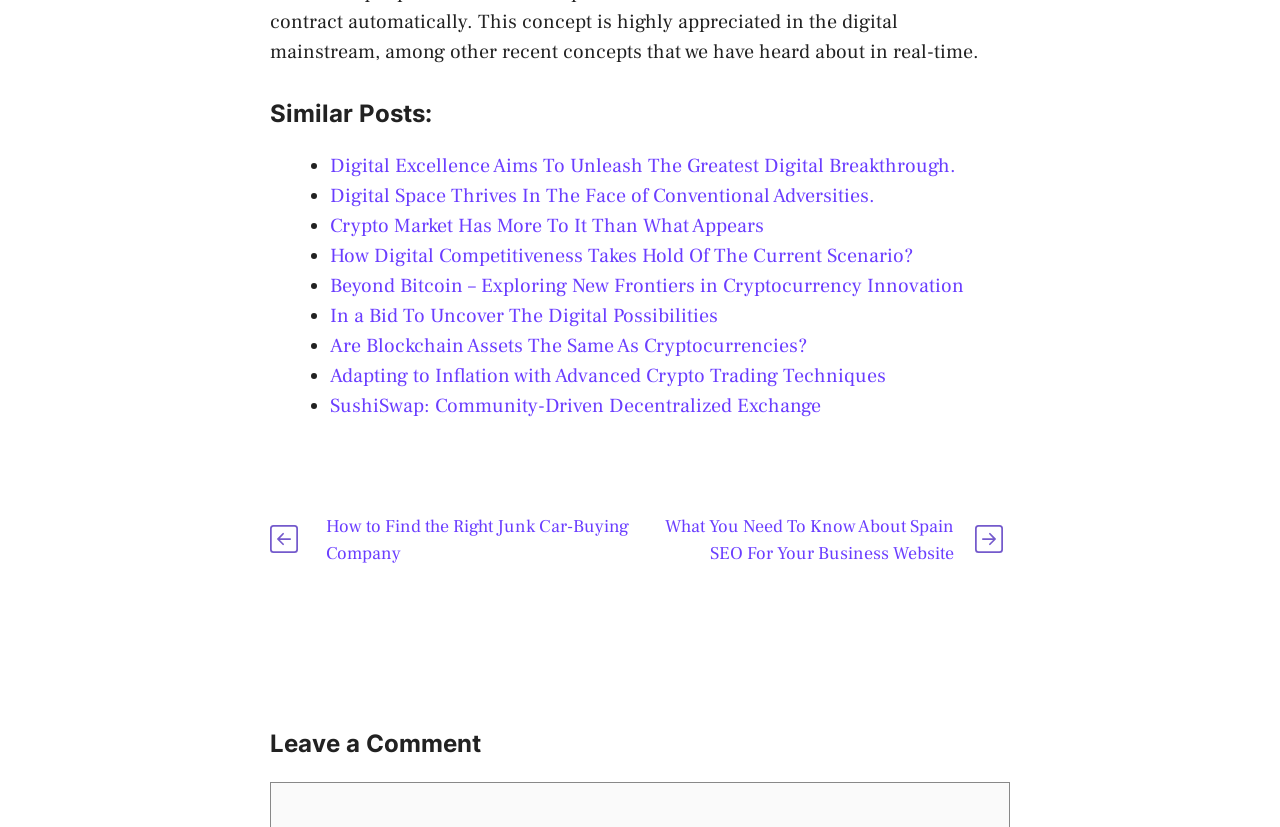What is the topic of the link 'How to Find the Right Junk Car-Buying Company'?
Answer the question with a single word or phrase, referring to the image.

Junk car buying